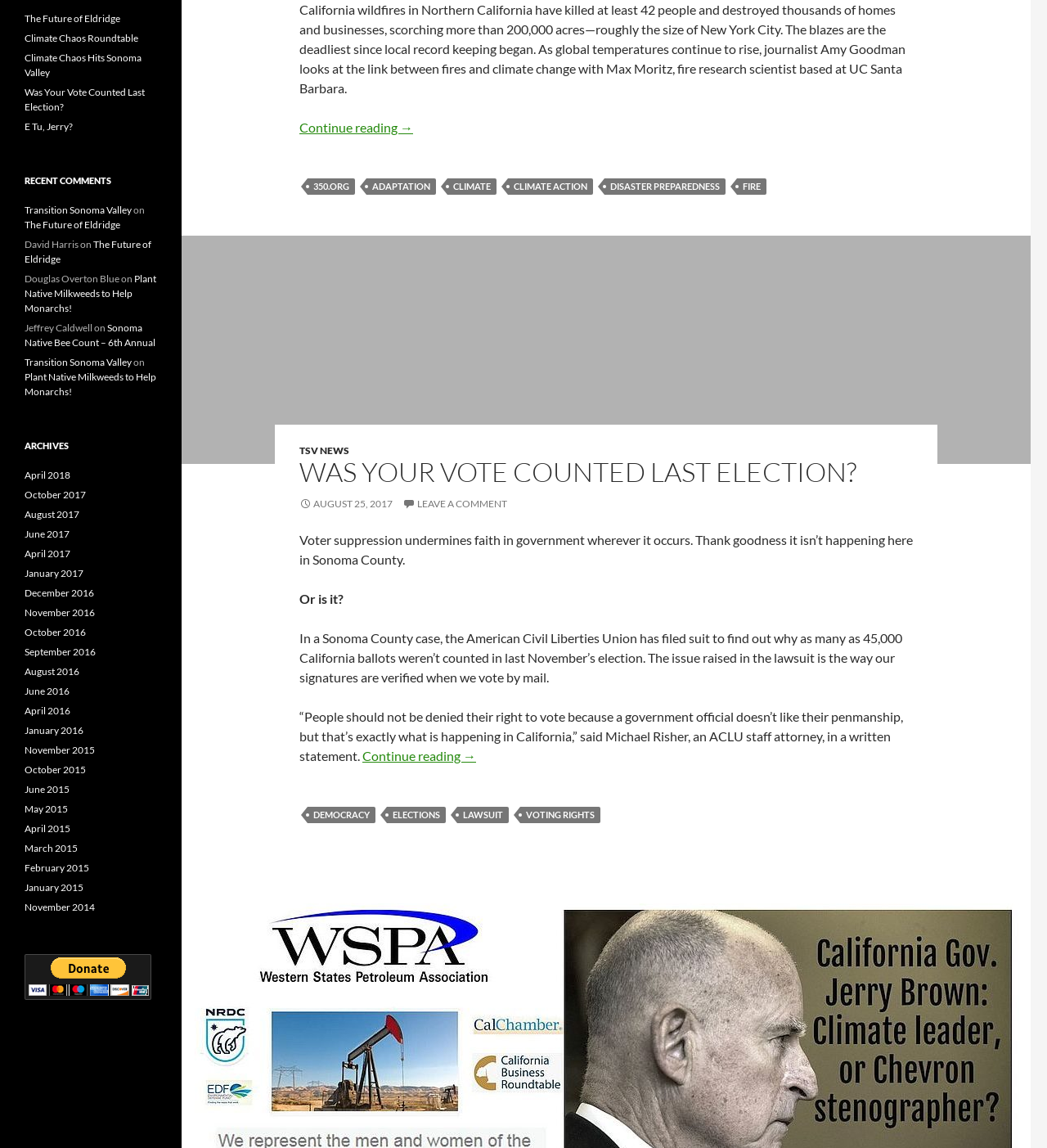Determine the bounding box coordinates for the UI element matching this description: "The Future of Eldridge".

[0.023, 0.19, 0.115, 0.201]